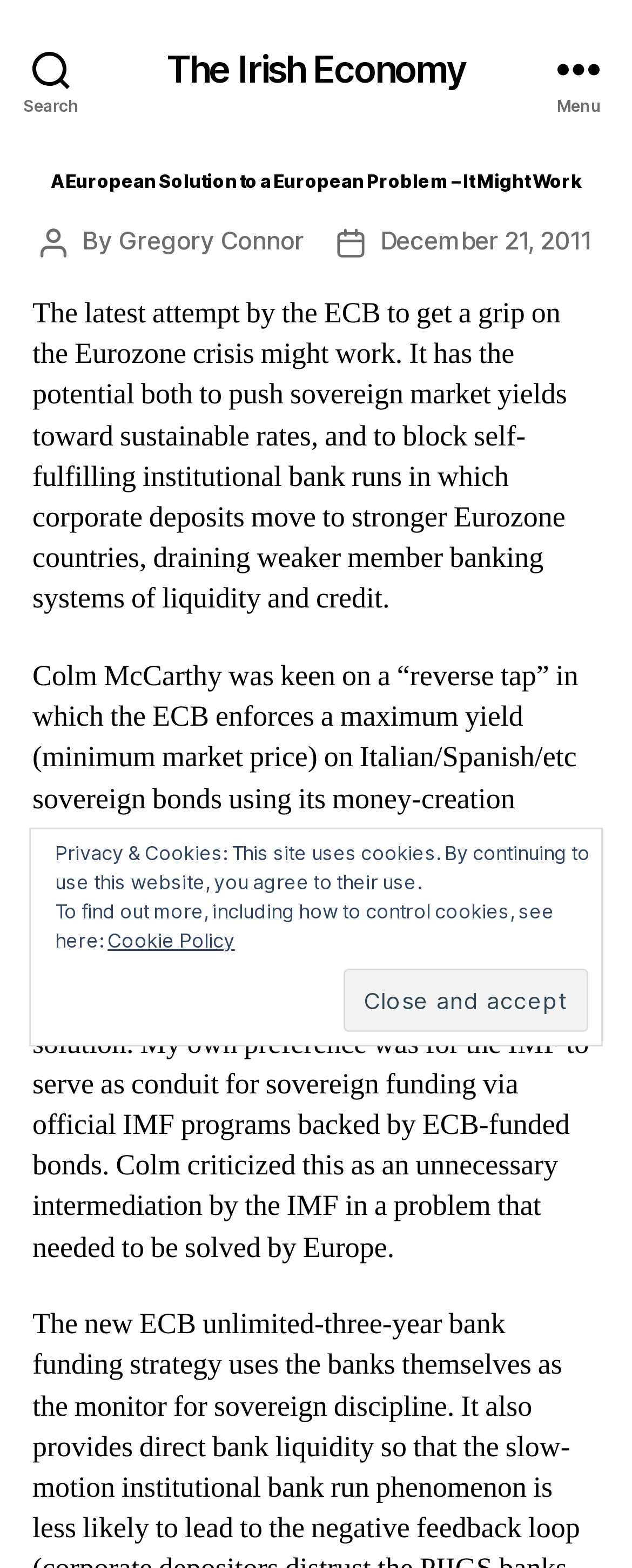Provide your answer to the question using just one word or phrase: What is the purpose of the 'Search' button?

To search the website